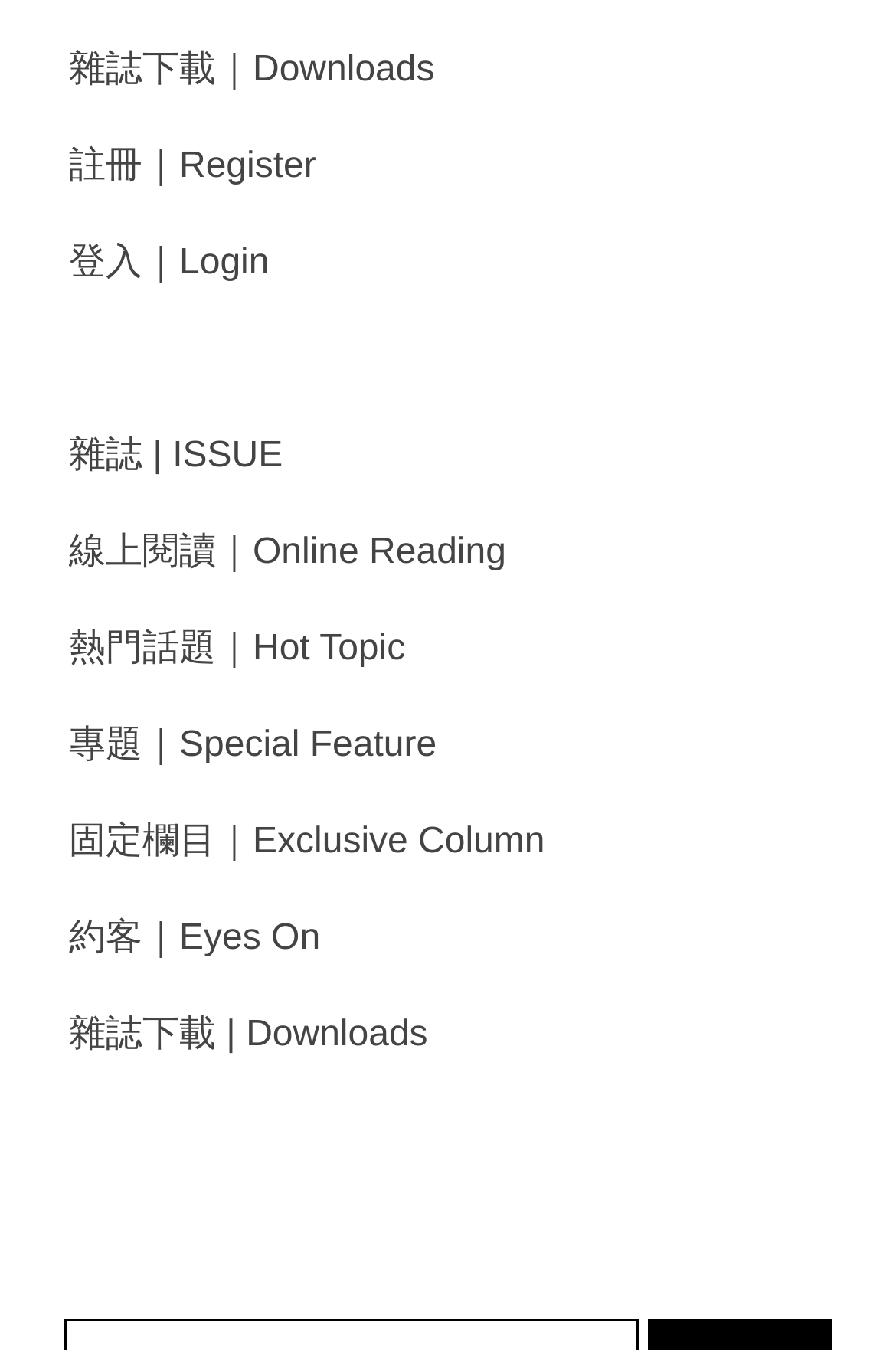What is the first menu item?
From the image, respond using a single word or phrase.

雜誌下載｜Downloads